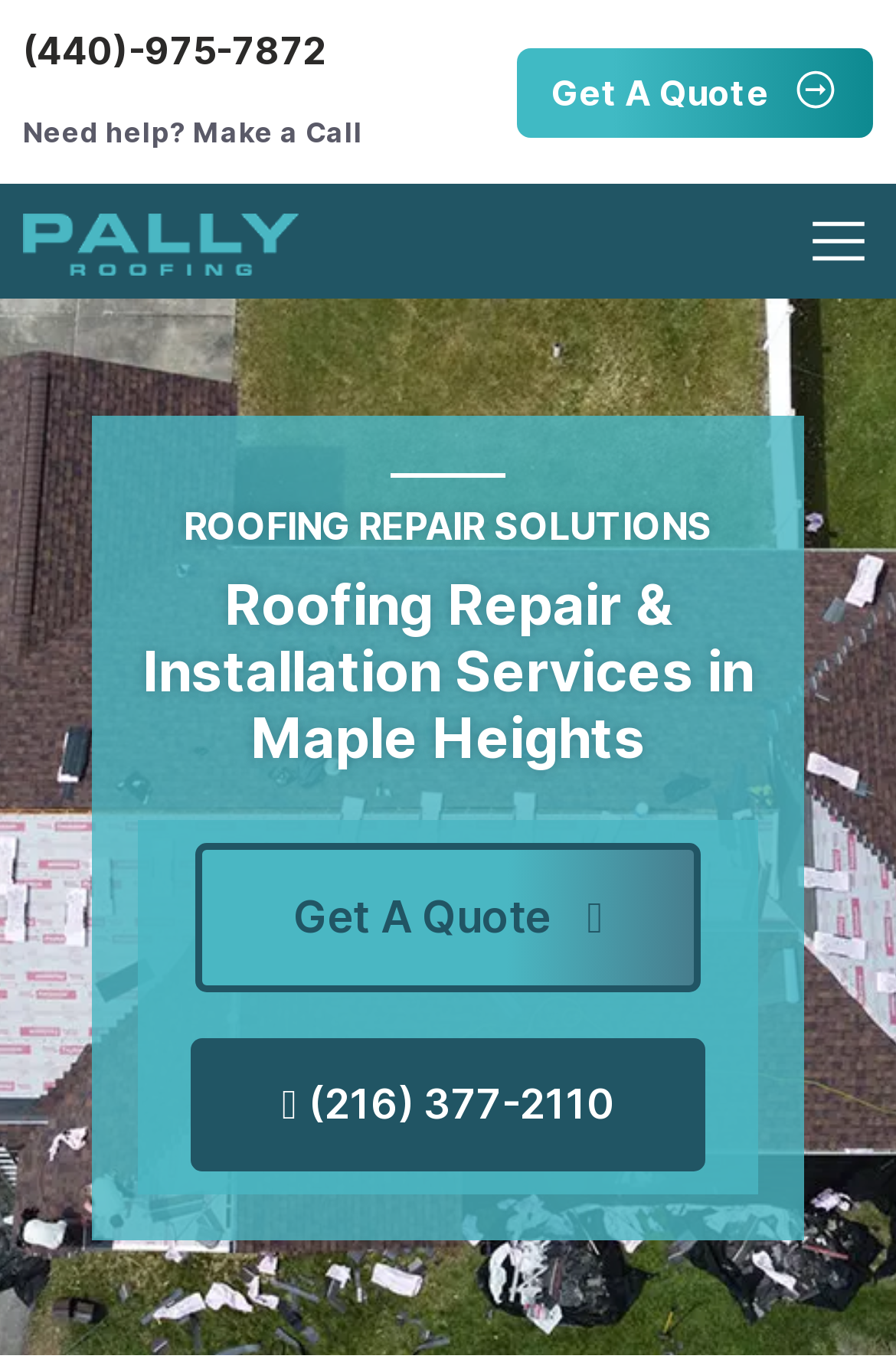Please answer the following question using a single word or phrase: 
What is the discount offered by the company?

20% off